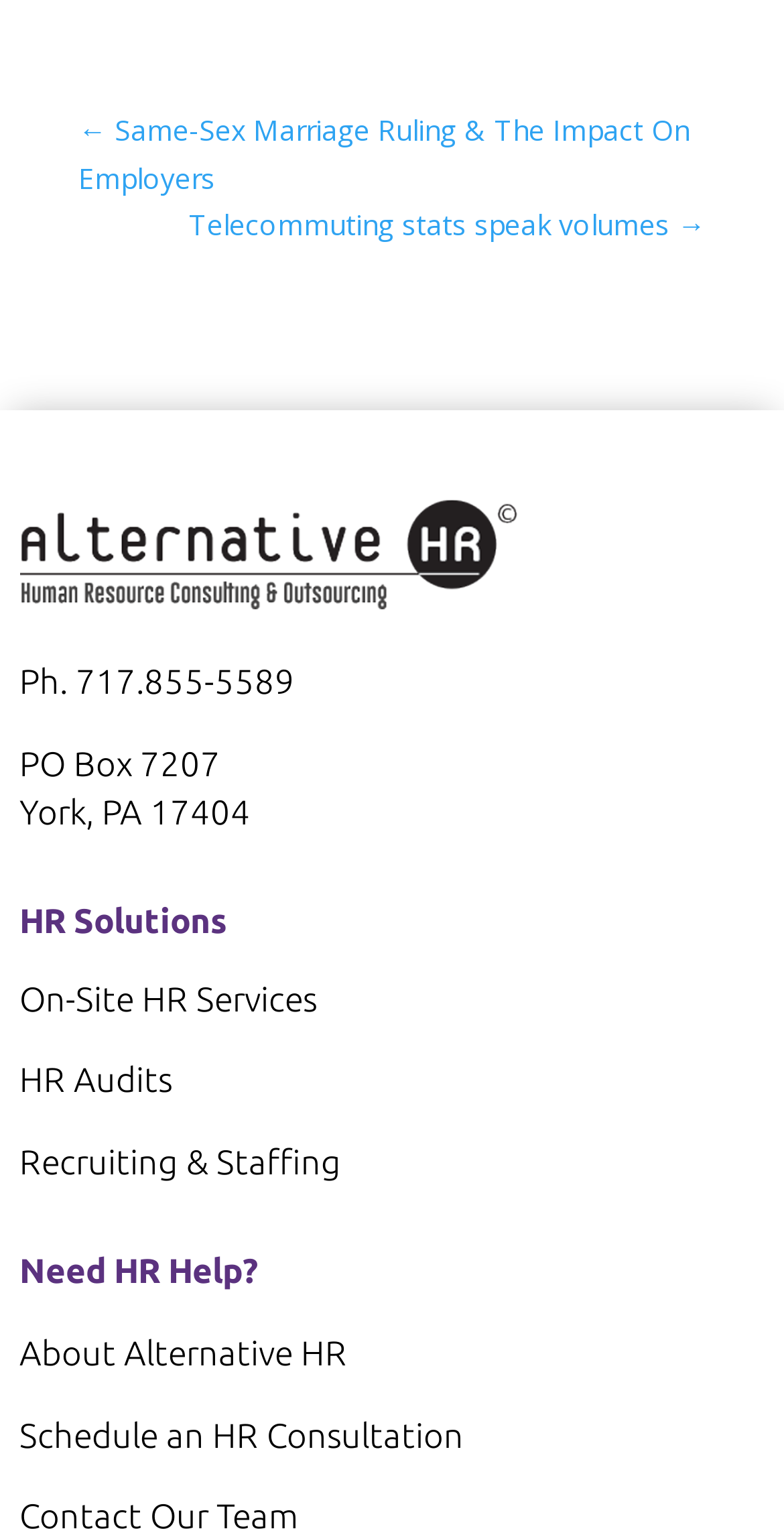Determine the bounding box coordinates of the region to click in order to accomplish the following instruction: "Go to the About AFMHelp.com page". Provide the coordinates as four float numbers between 0 and 1, specifically [left, top, right, bottom].

None